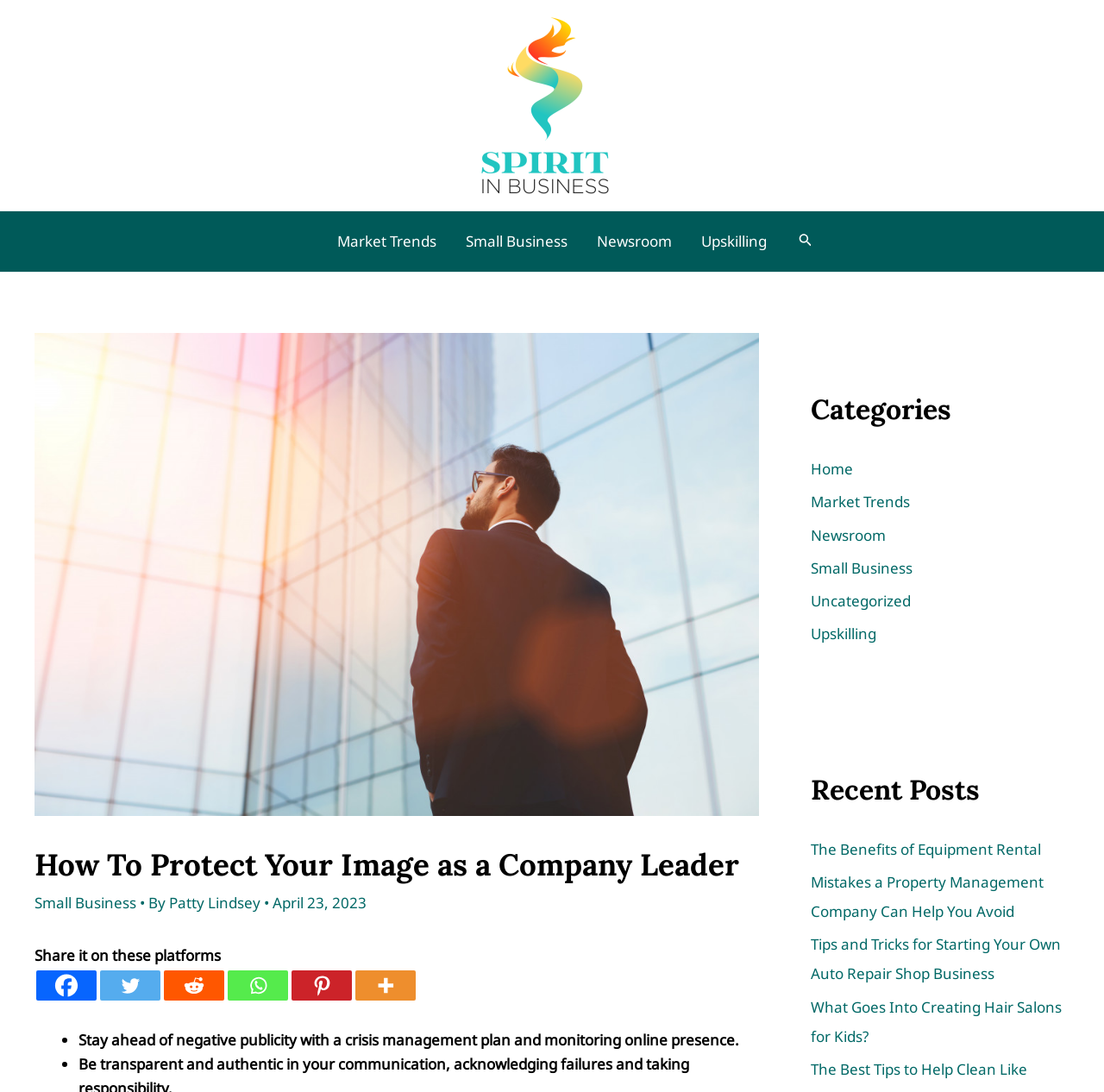Using the information shown in the image, answer the question with as much detail as possible: What is the name of the author of the article?

I found the name of the author by looking at the link element with the text 'Patty Lindsey' which is located below the title of the article.